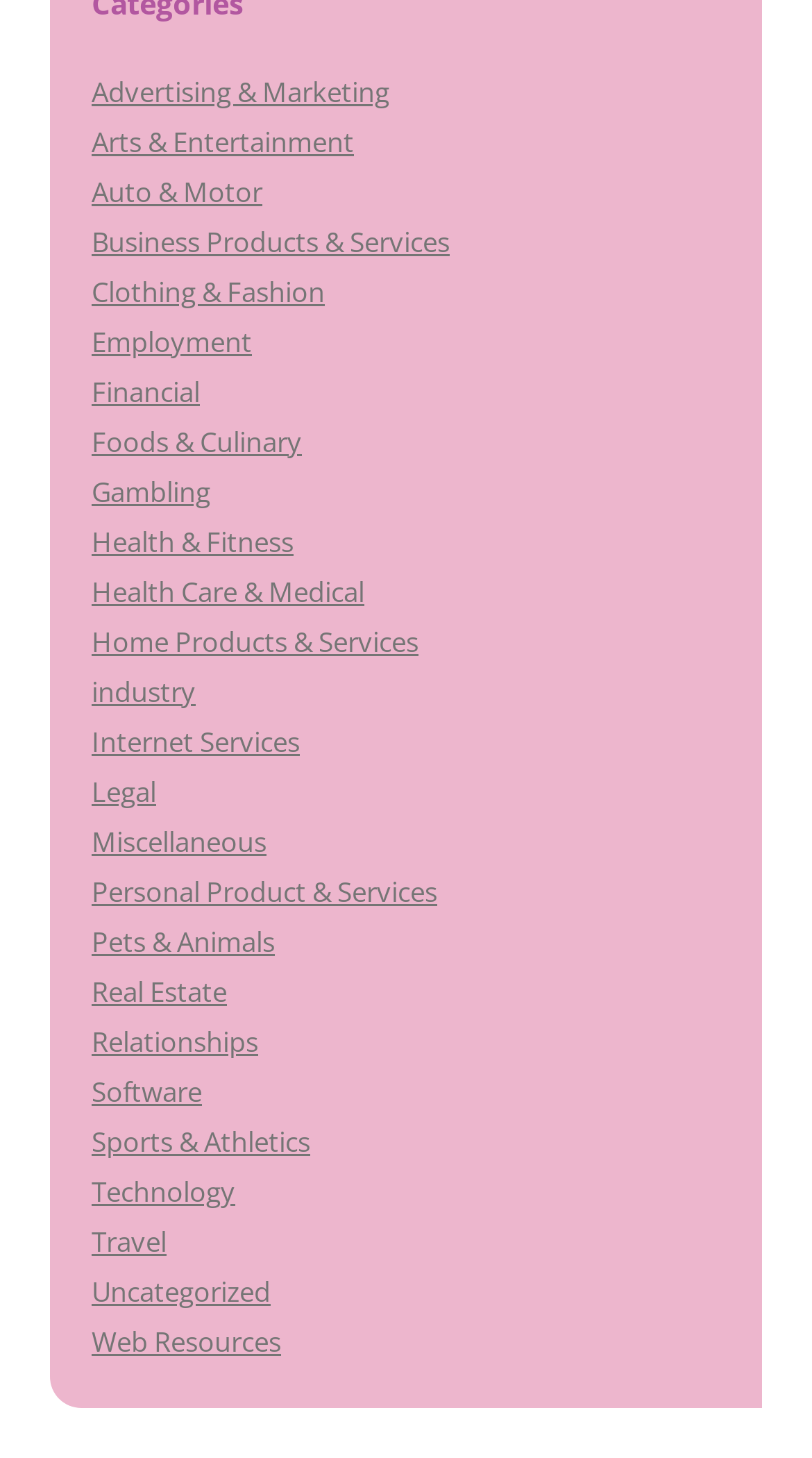Determine the bounding box coordinates for the area you should click to complete the following instruction: "Learn about Technology".

[0.113, 0.804, 0.29, 0.83]